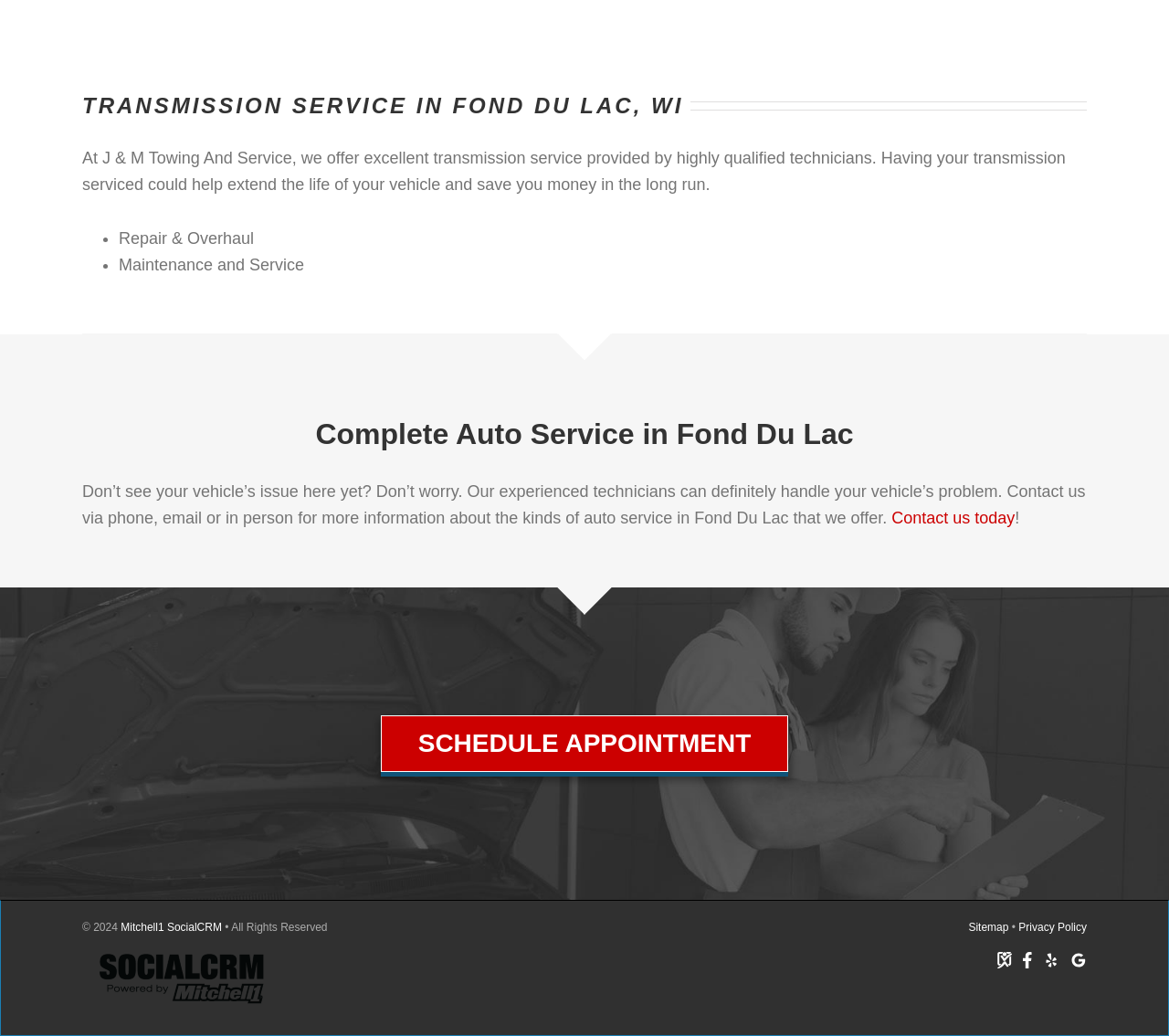What are the two types of transmission services provided?
Look at the screenshot and give a one-word or phrase answer.

Repair & Overhaul, Maintenance and Service